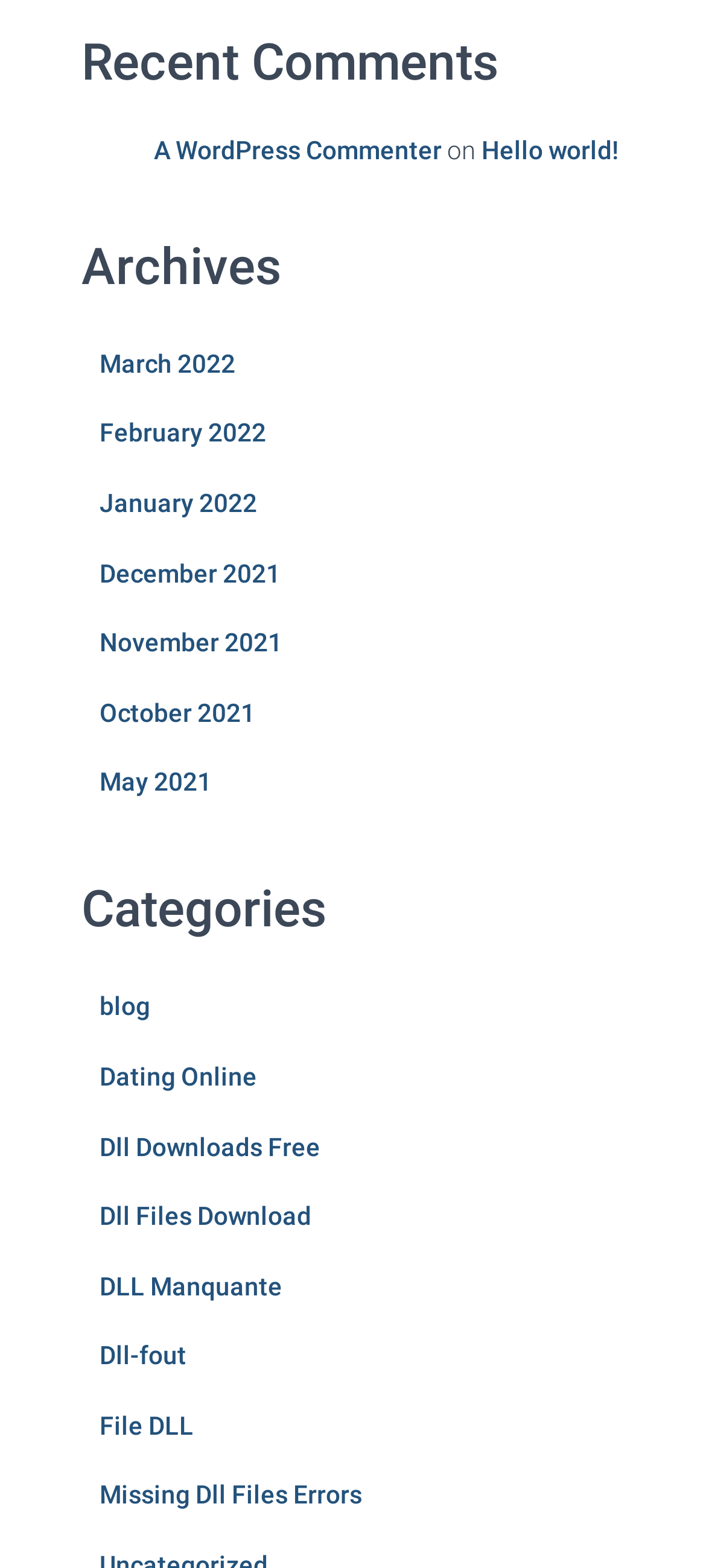Pinpoint the bounding box coordinates of the clickable area needed to execute the instruction: "go to March 2022 archives". The coordinates should be specified as four float numbers between 0 and 1, i.e., [left, top, right, bottom].

[0.141, 0.223, 0.333, 0.241]